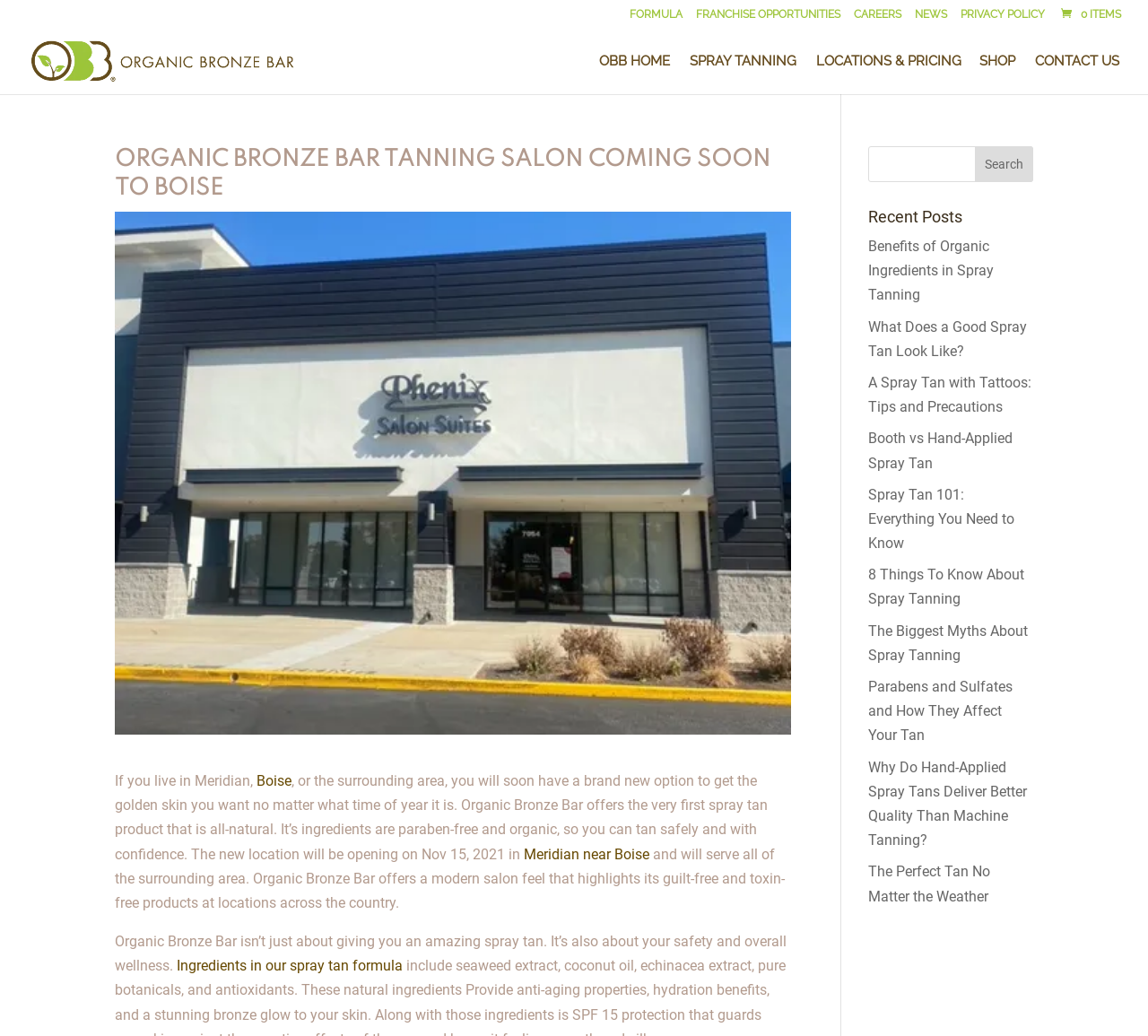Please specify the bounding box coordinates of the area that should be clicked to accomplish the following instruction: "Search for something". The coordinates should consist of four float numbers between 0 and 1, i.e., [left, top, right, bottom].

[0.053, 0.026, 0.953, 0.028]